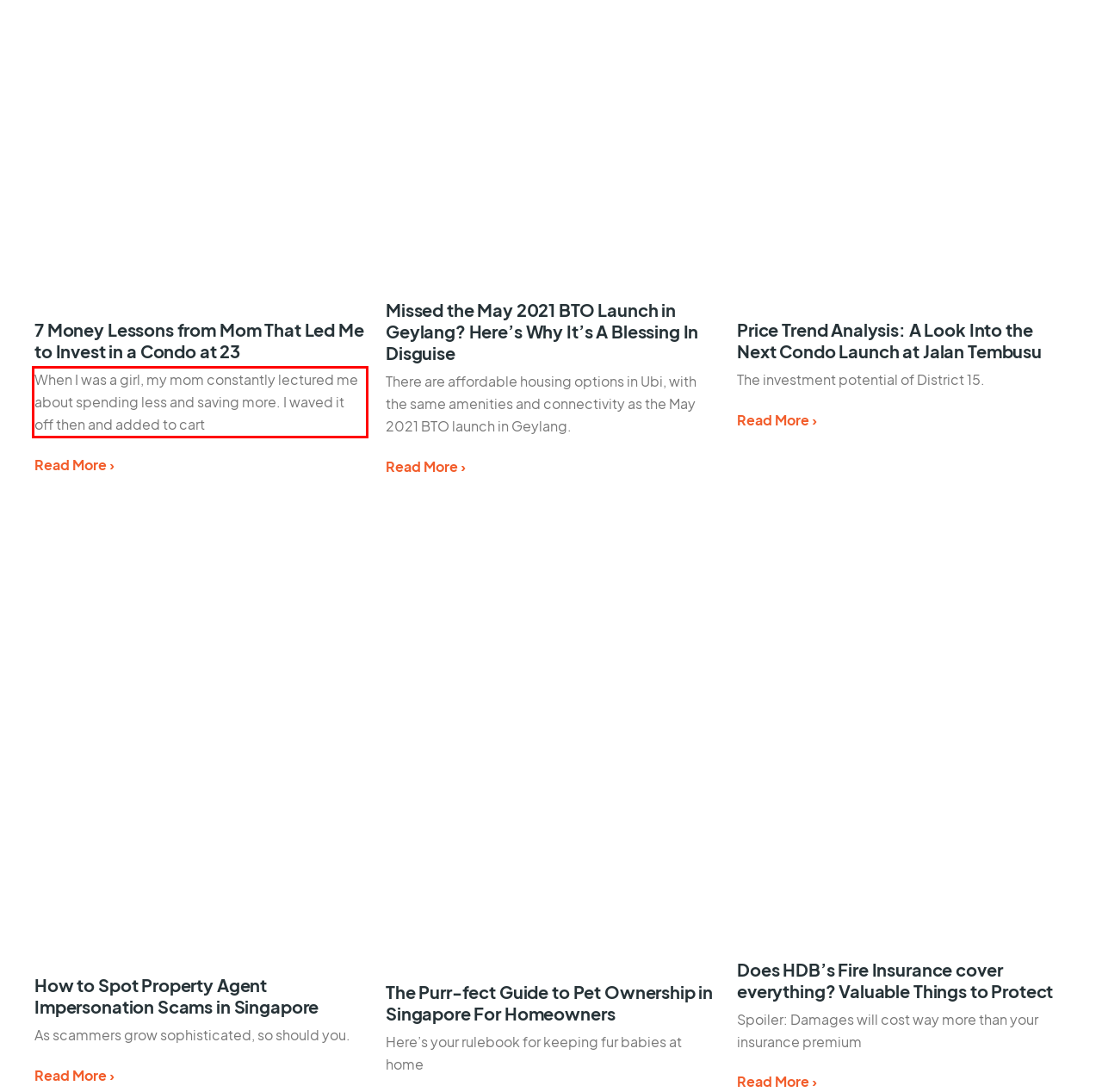You have a screenshot of a webpage with a UI element highlighted by a red bounding box. Use OCR to obtain the text within this highlighted area.

When I was a girl, my mom constantly lectured me about spending less and saving more. I waved it off then and added to cart